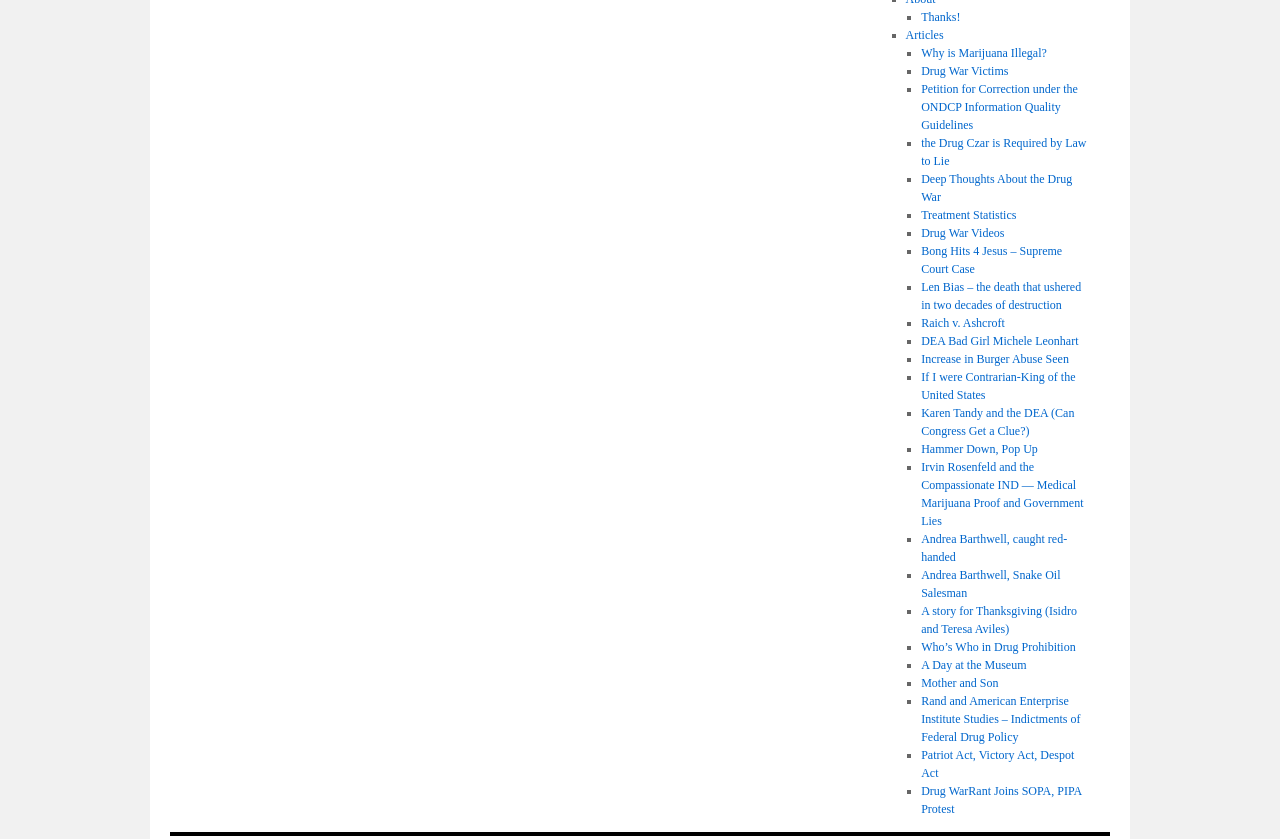Please give a succinct answer using a single word or phrase:
What is the first link on the webpage?

Thanks!